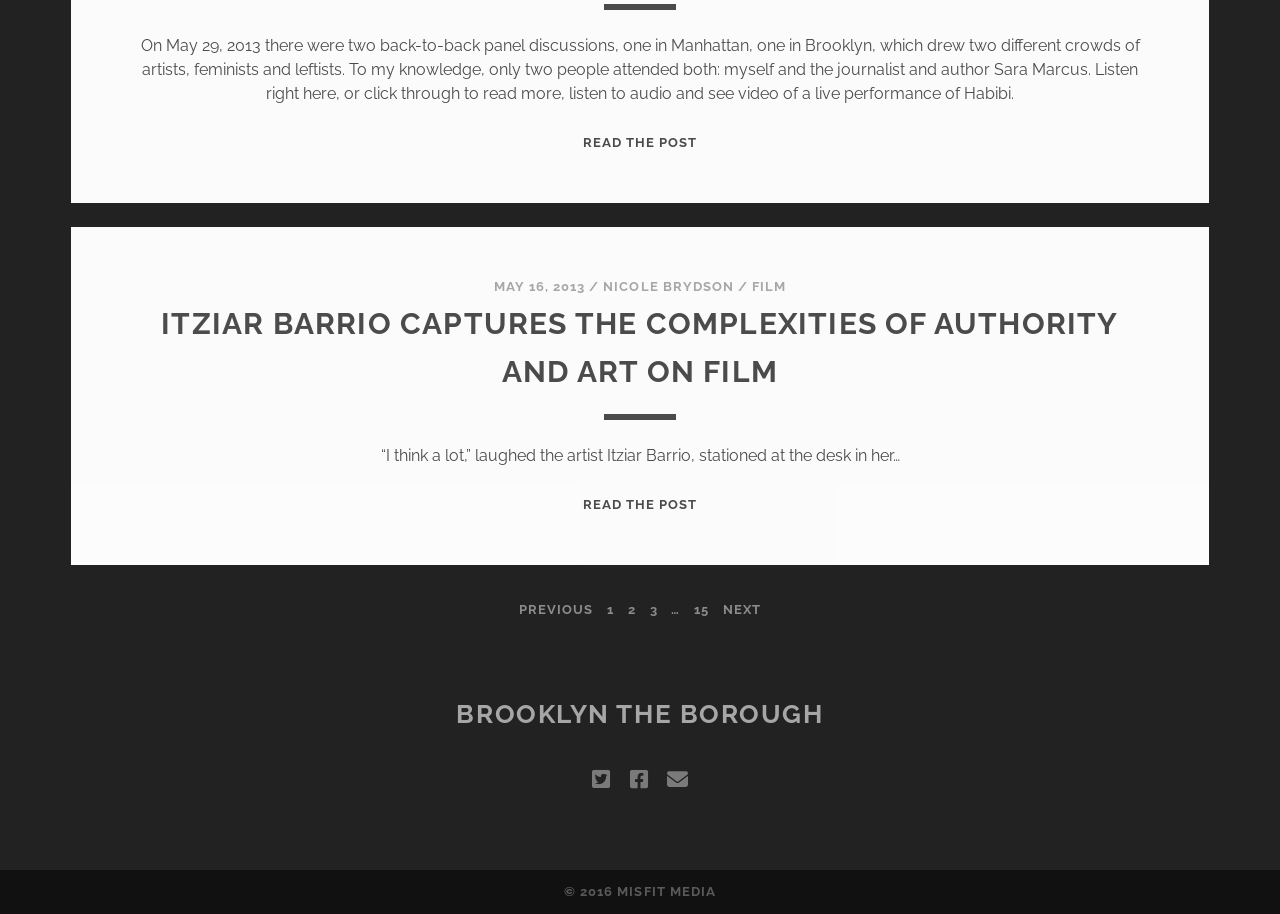Carefully examine the image and provide an in-depth answer to the question: What is the title of the second article?

I found the title by looking at the heading element 'ITZIAR BARRIO CAPTURES THE COMPLEXITIES OF AUTHORITY AND ART ON FILM' which is located below the article element with the text 'On May 29, 2013...' and above the static text element '“I think a lot,” laughed the artist Itziar Barrio...'.